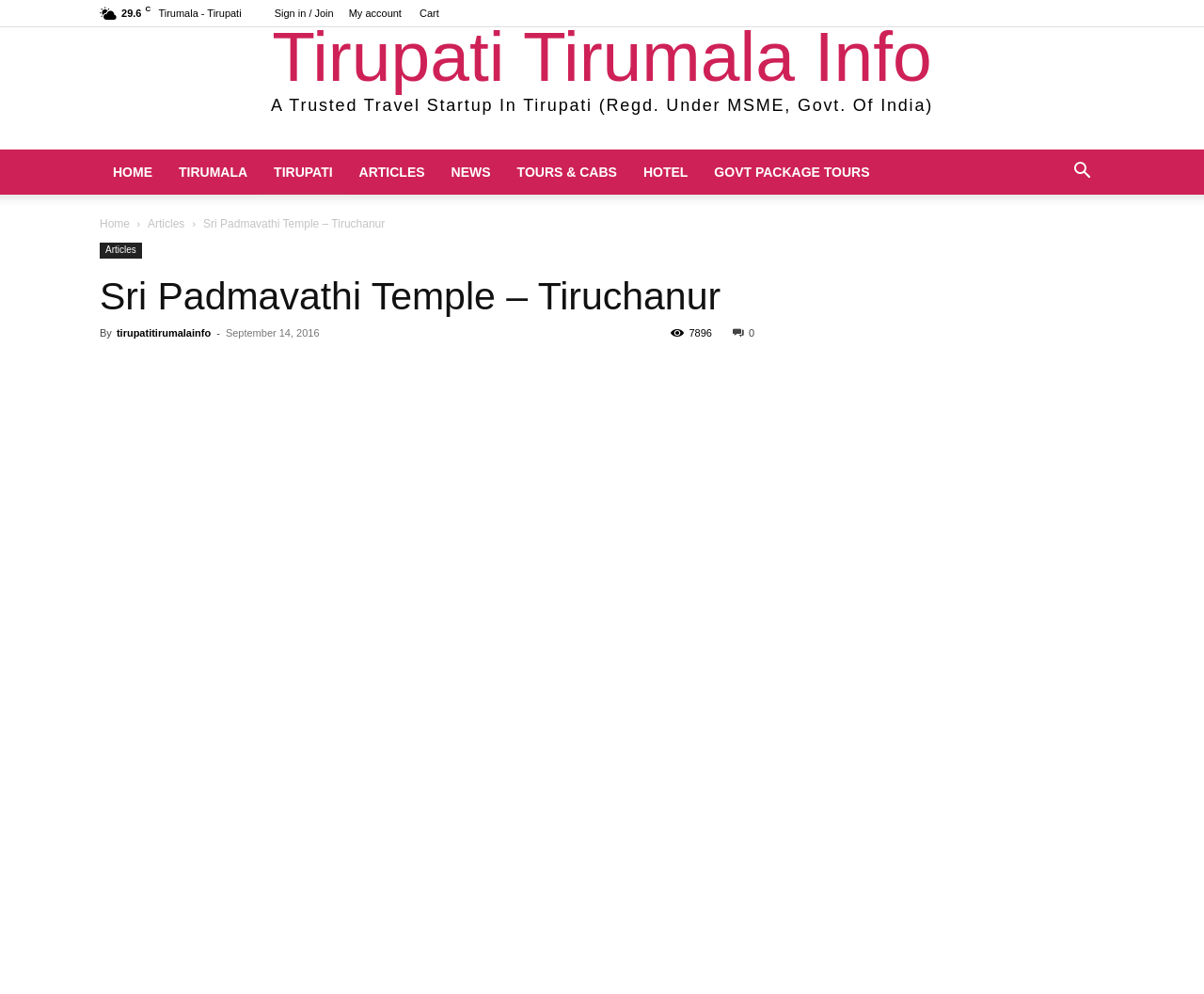What are the types of services offered?
Ensure your answer is thorough and detailed.

The types of services offered are mentioned in the navigation menu of the webpage, which includes Tours & Cabs, Hotel, and Govt Package Tours.